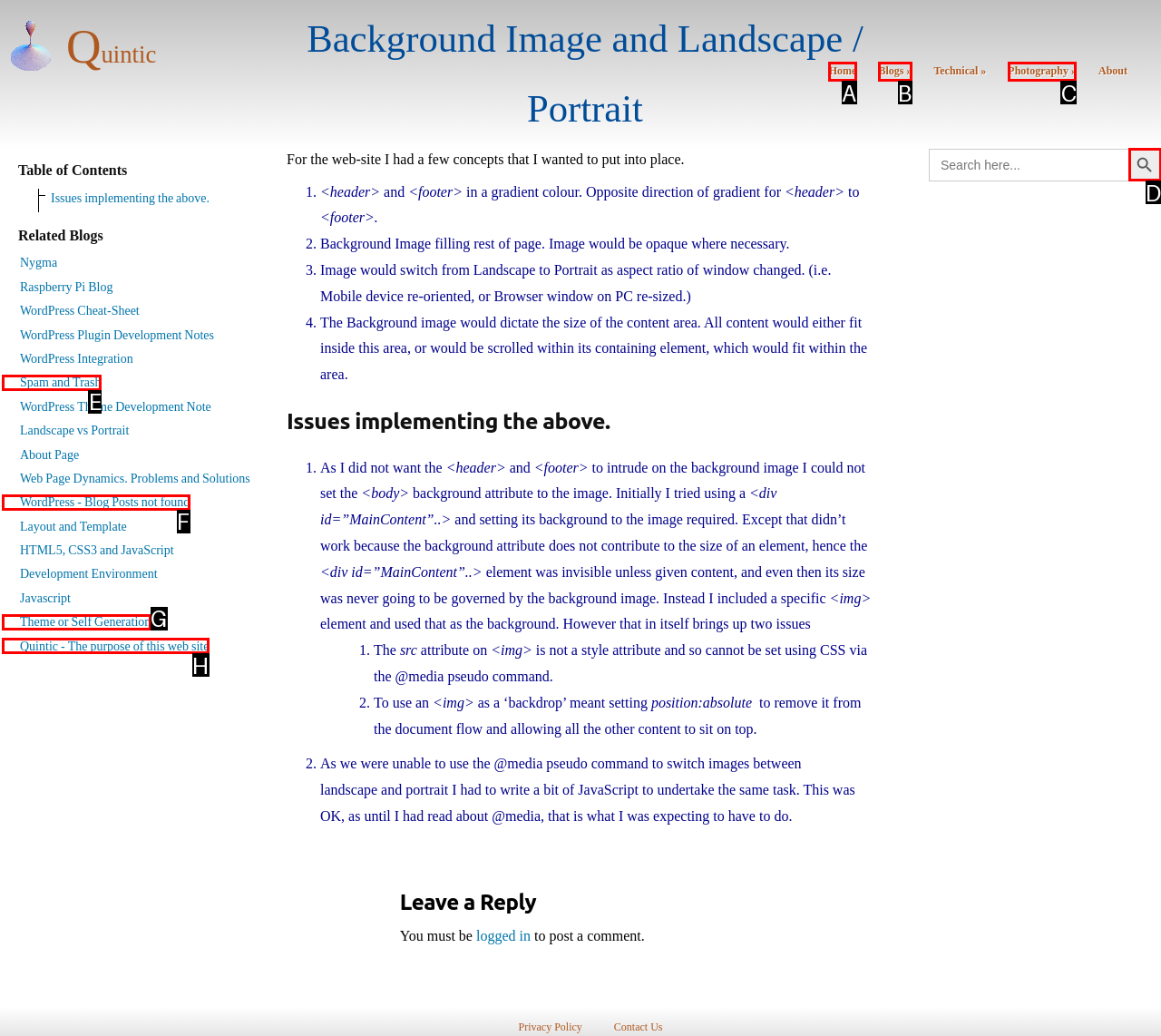Choose the UI element that best aligns with the description: Photography »
Respond with the letter of the chosen option directly.

C